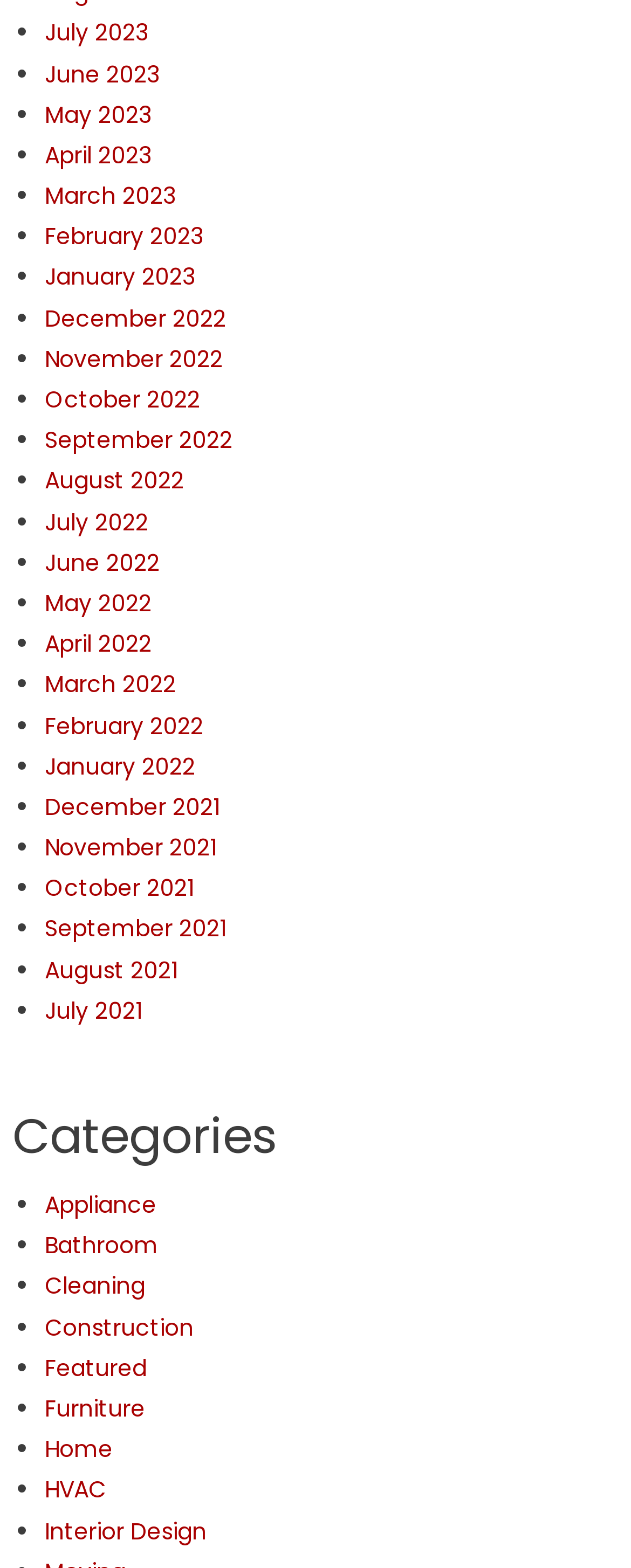Refer to the image and offer a detailed explanation in response to the question: Is there a category for 'Kitchen'?

I checked the list of categories under the 'Categories' section and did not find 'Kitchen' listed.